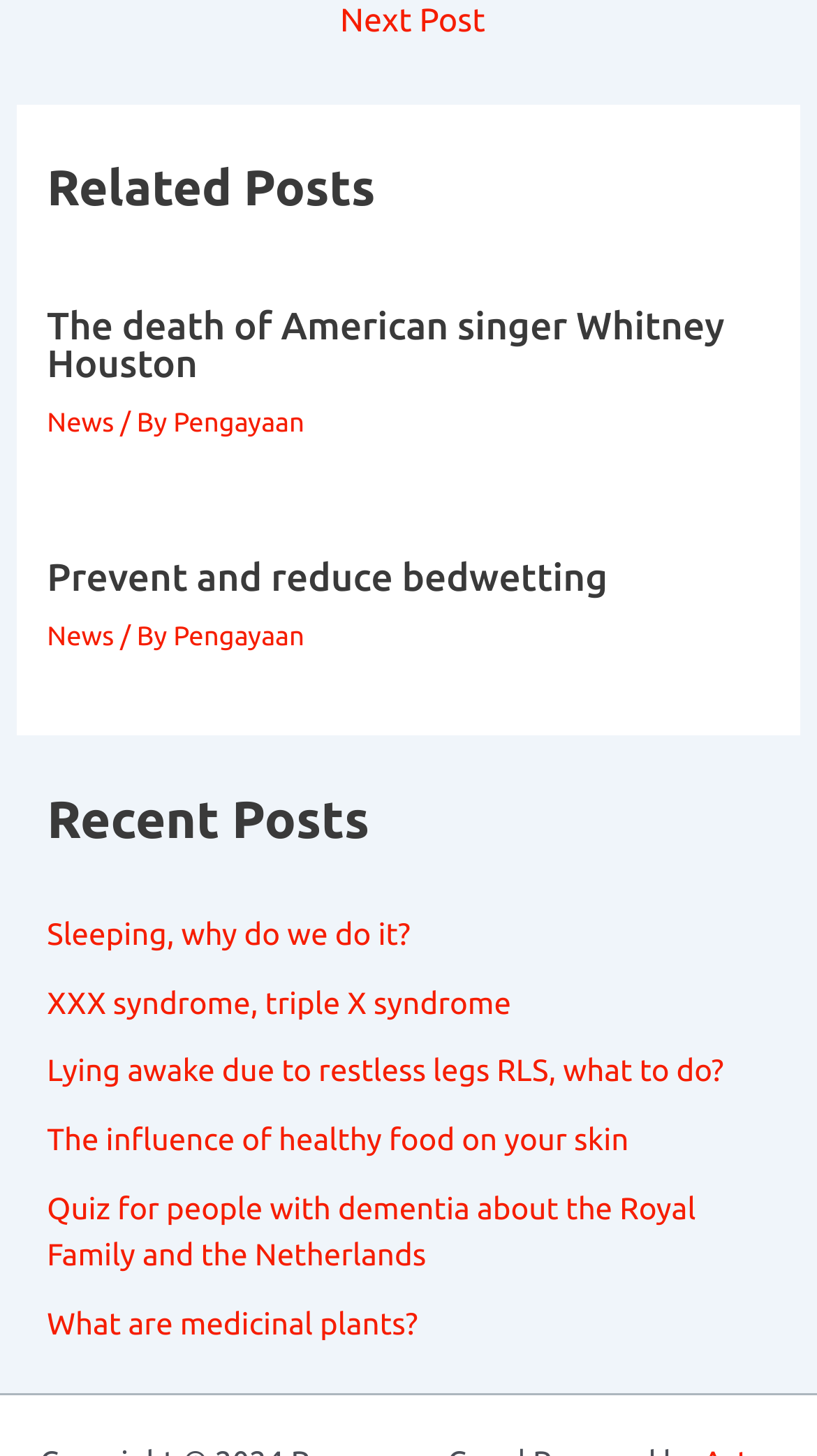How many related posts are there? Examine the screenshot and reply using just one word or a brief phrase.

2